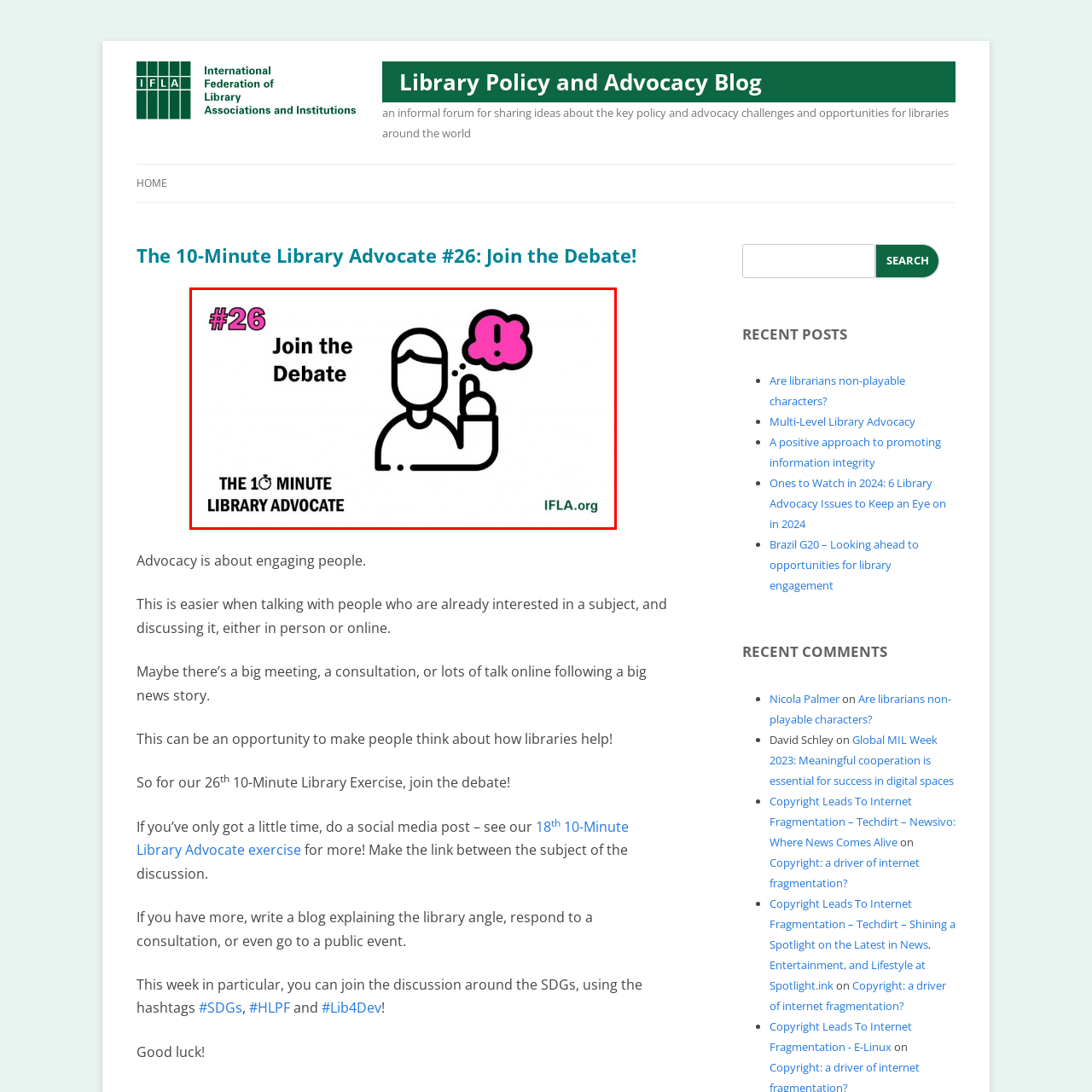Provide a thorough description of the image enclosed within the red border.

The image features a stylized illustration representing the 26th session of "The 10-Minute Library Advocate." It highlights the theme "Join the Debate," emphasized by bold pink text and a graphic figure with a raised finger symbolizing engagement and contribution to discussions. The character appears animated, capturing attention and inviting viewers to participate actively in advocacy. Beneath the illustration, the text "THE 10 MINUTE LIBRARY ADVOCATE" is displayed, along with the associated logo of IFLA (International Federation of Library Associations and Institutions) and the web address IFLA.org, suggesting a broader context aimed at promoting library advocacy and policies within a limited timeframe.